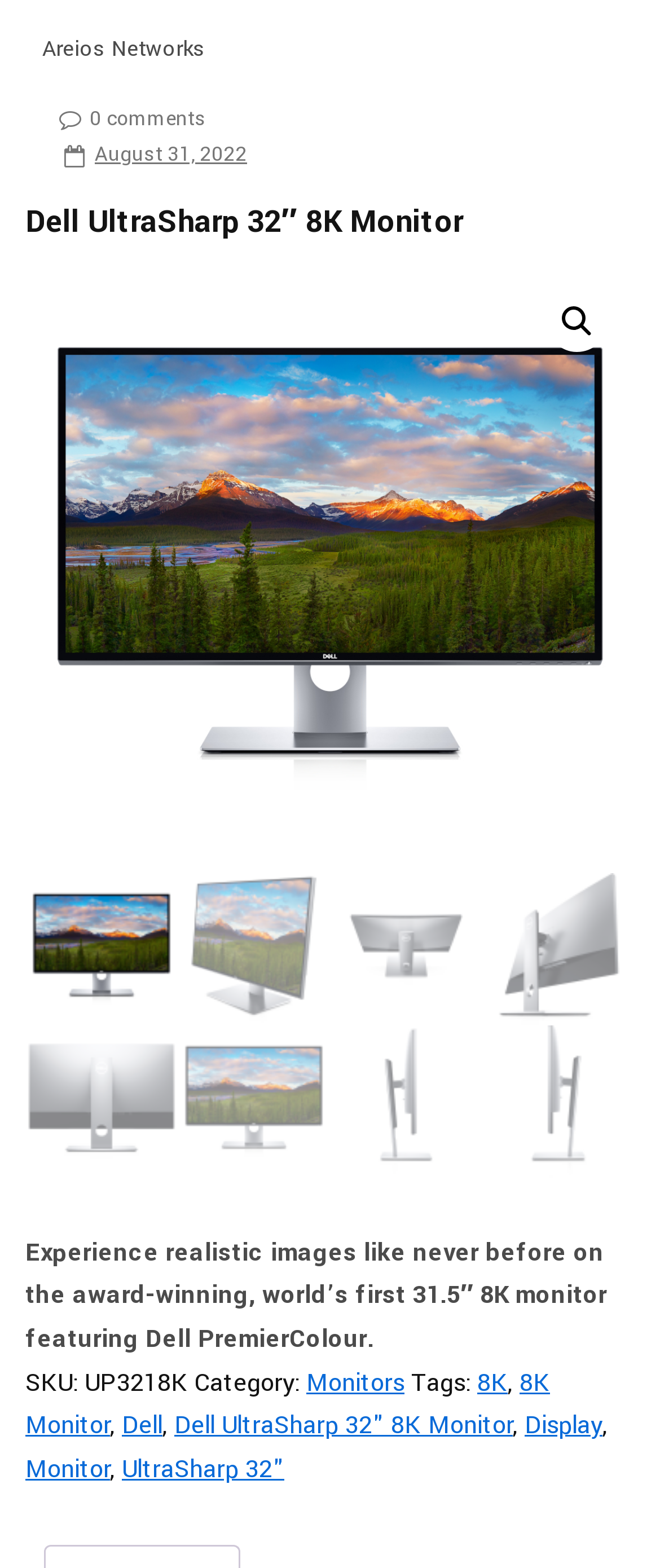Extract the bounding box coordinates of the UI element described by: "Areios Networks". The coordinates should include four float numbers ranging from 0 to 1, e.g., [left, top, right, bottom].

[0.064, 0.02, 0.31, 0.044]